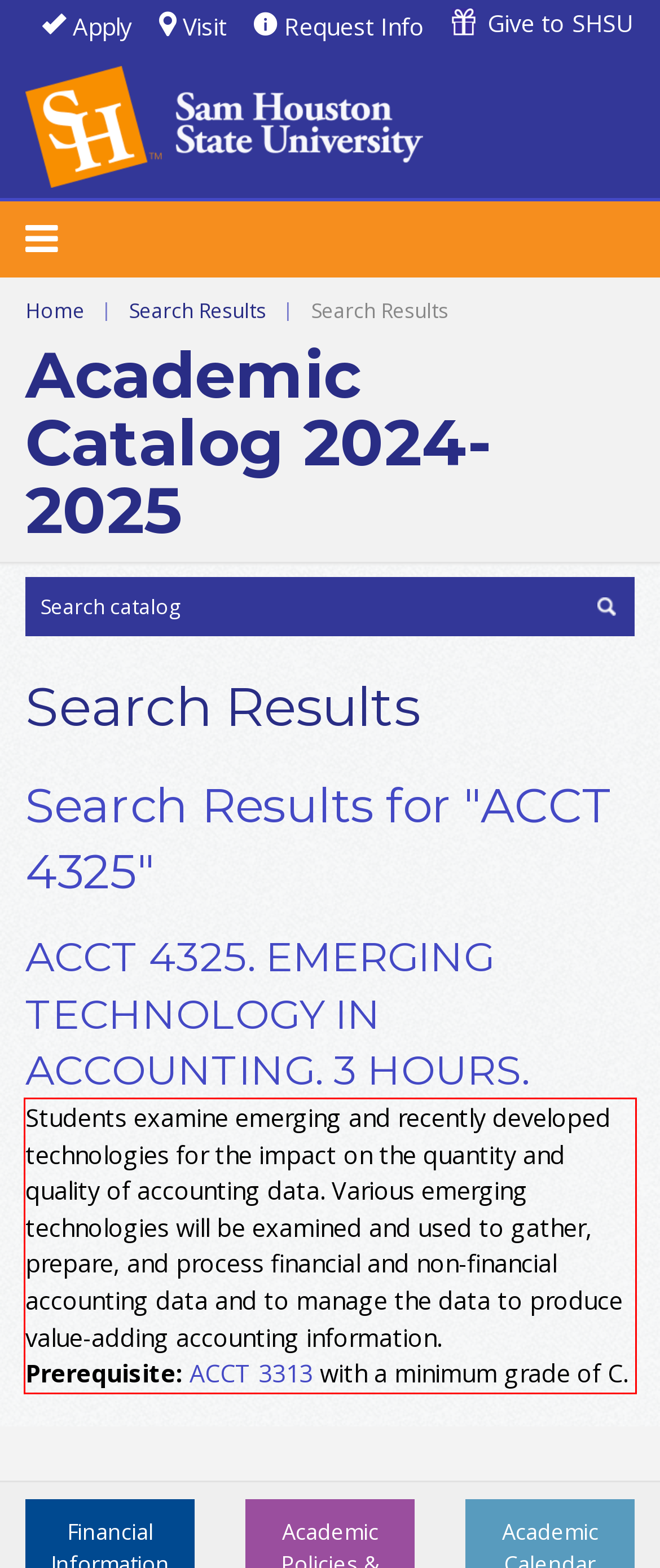Given a webpage screenshot, identify the text inside the red bounding box using OCR and extract it.

Students examine emerging and recently developed technologies for the impact on the quantity and quality of accounting data. Various emerging technologies will be examined and used to gather, prepare, and process financial and non-financial accounting data and to manage the data to produce value-adding accounting information. Prerequisite: ACCT 3313 with a minimum grade of C.